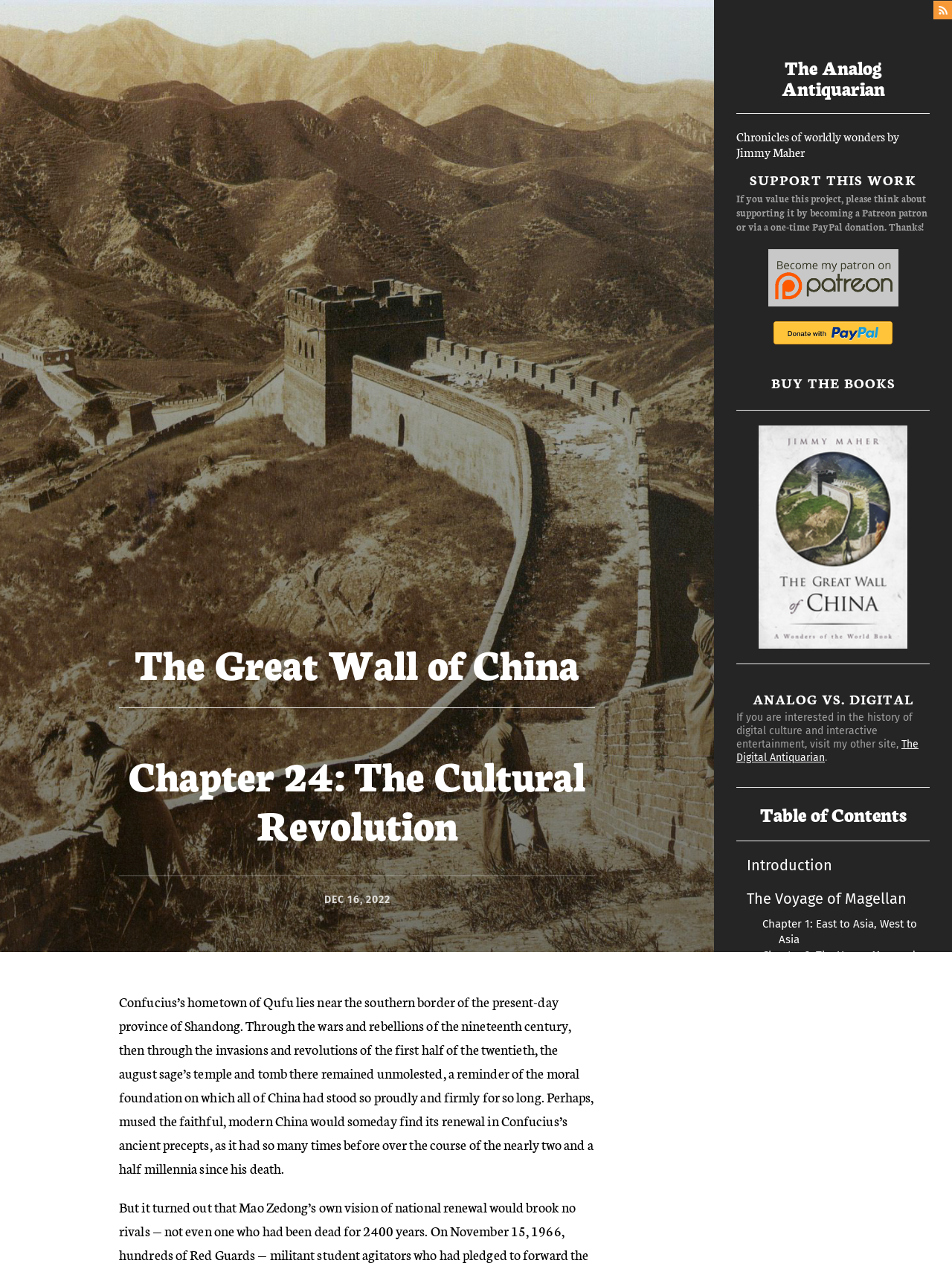Using the provided description: "Chapter 6: The Atlantic Crossing", find the bounding box coordinates of the corresponding UI element. The output should be four float numbers between 0 and 1, in the format [left, top, right, bottom].

[0.801, 0.809, 0.969, 0.878]